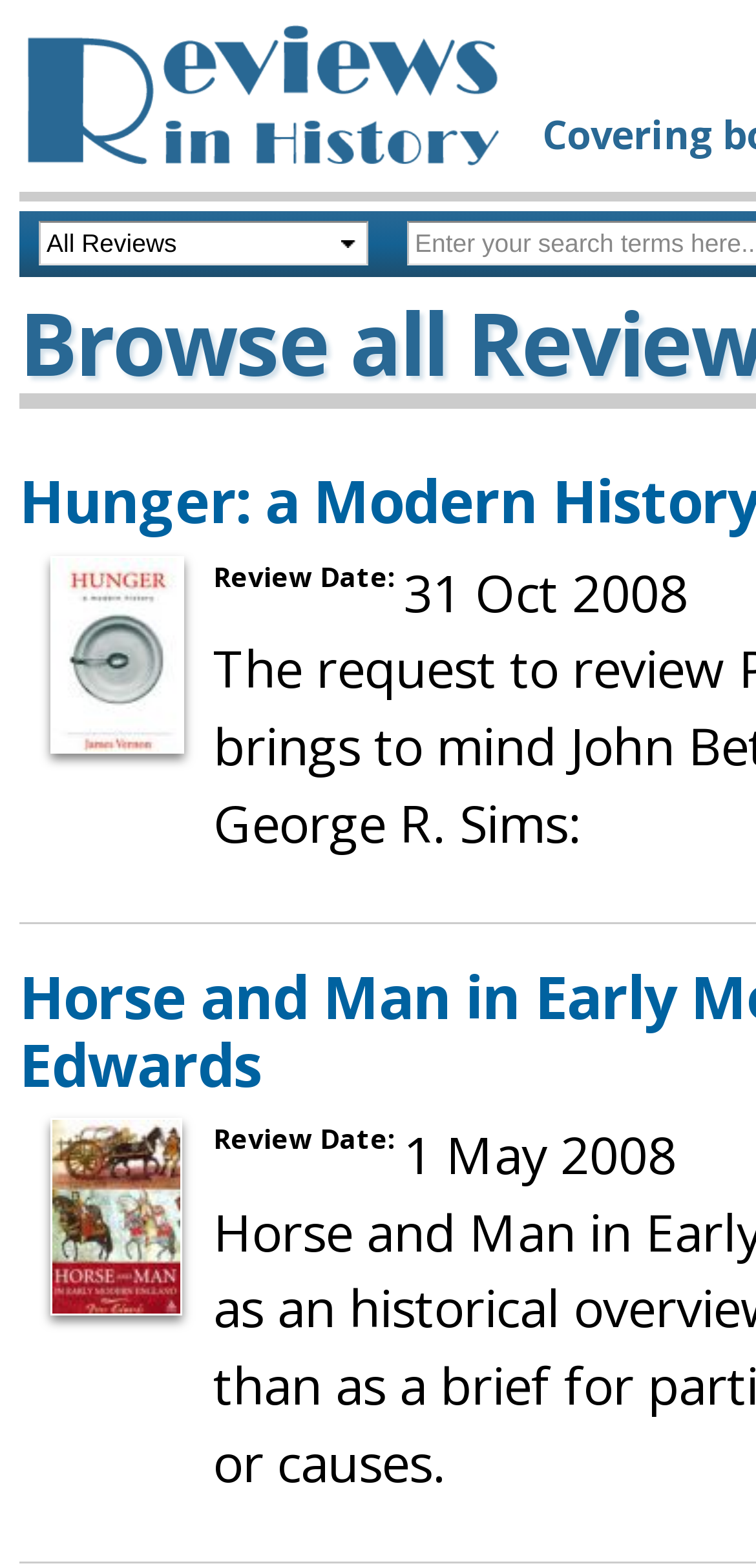What is the format of the review dates?
Please provide a comprehensive and detailed answer to the question.

The review dates are listed in the format 'Day Month Year', as seen in the examples '31 Oct 2008' and '1 May 2008'.